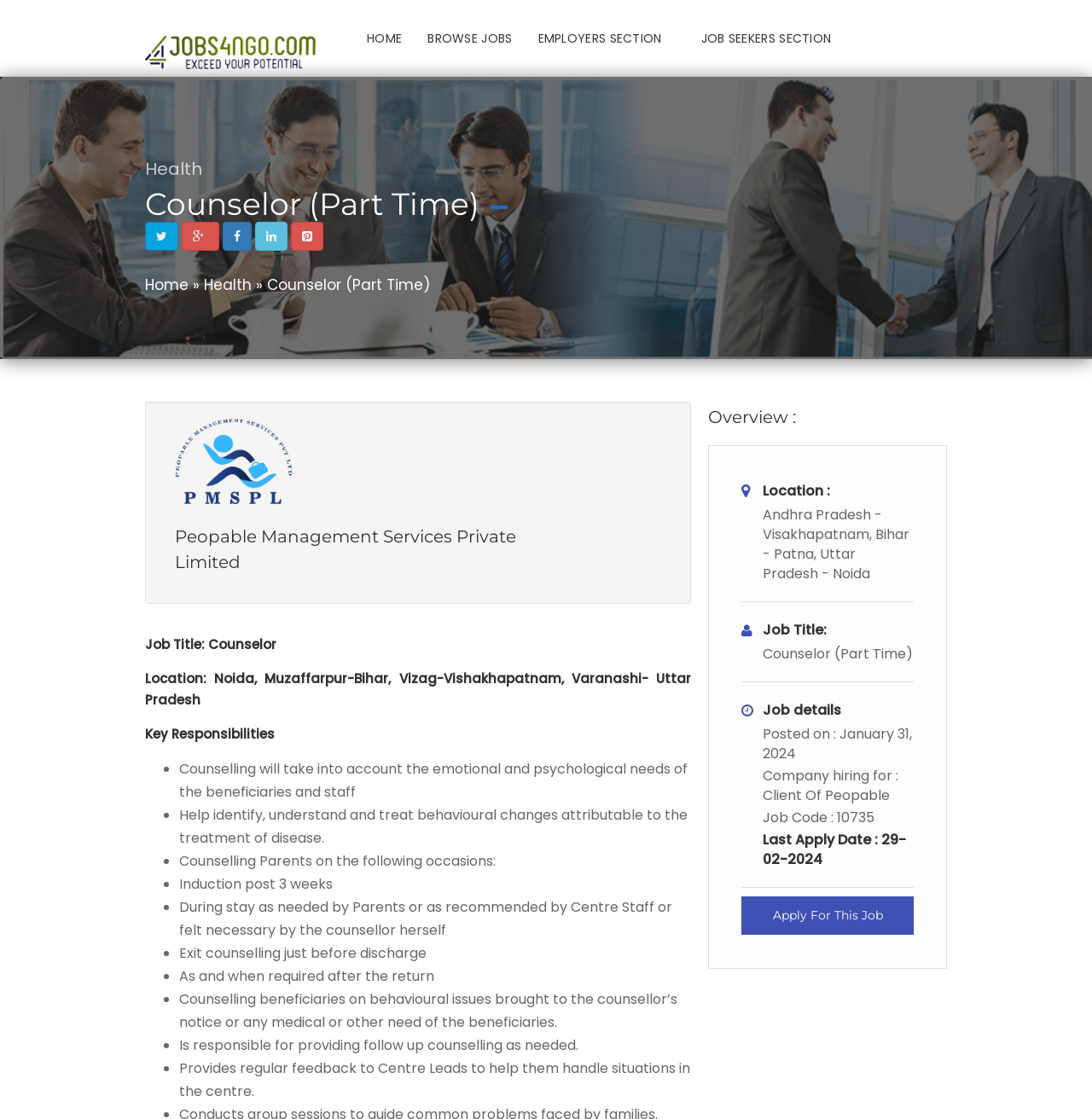Find the bounding box coordinates of the element I should click to carry out the following instruction: "View job details for Counselor (Part Time)".

[0.133, 0.166, 0.586, 0.198]